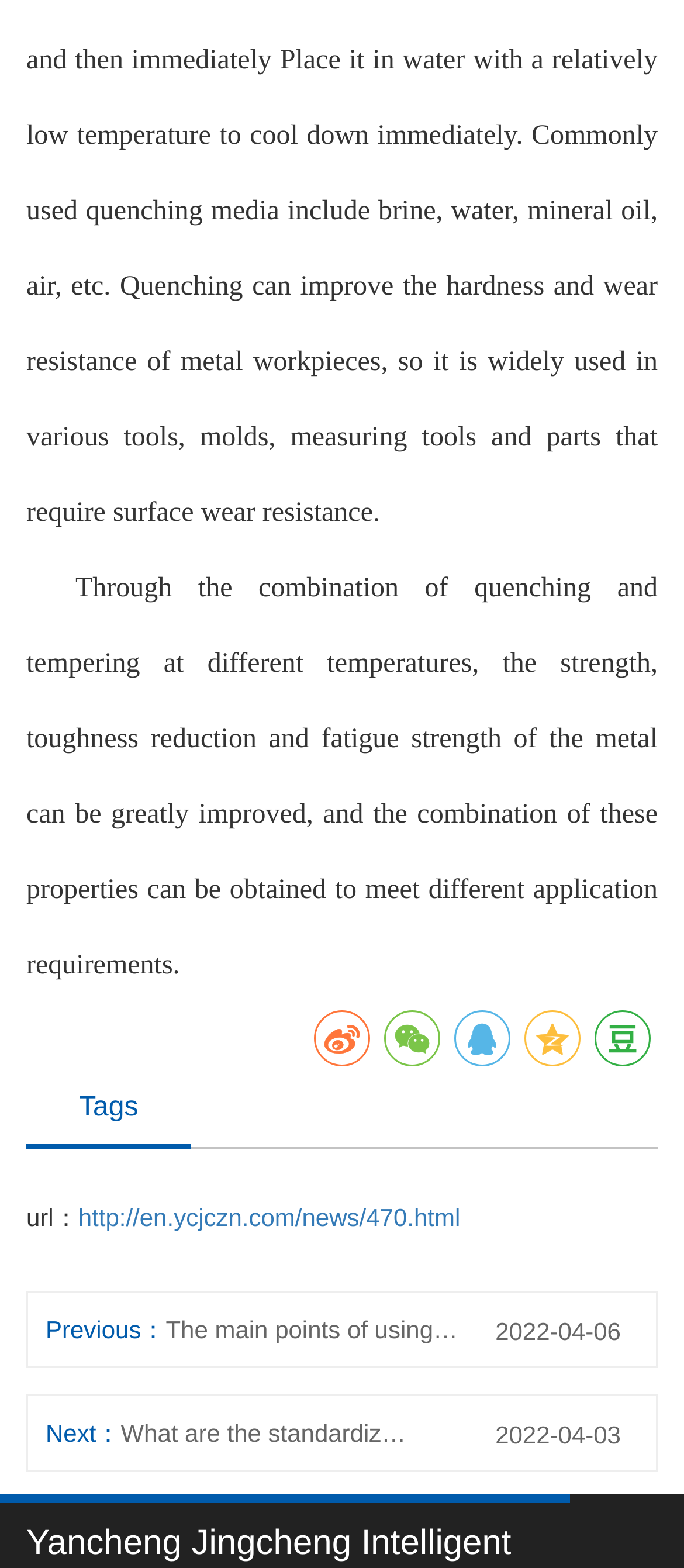How many links are there in the 'Tags' section?
Please provide a comprehensive answer to the question based on the webpage screenshot.

The 'Tags' section is indicated by the heading 'Tags' and contains five links, each represented by an icon, namely '', '', '', '', and ''.